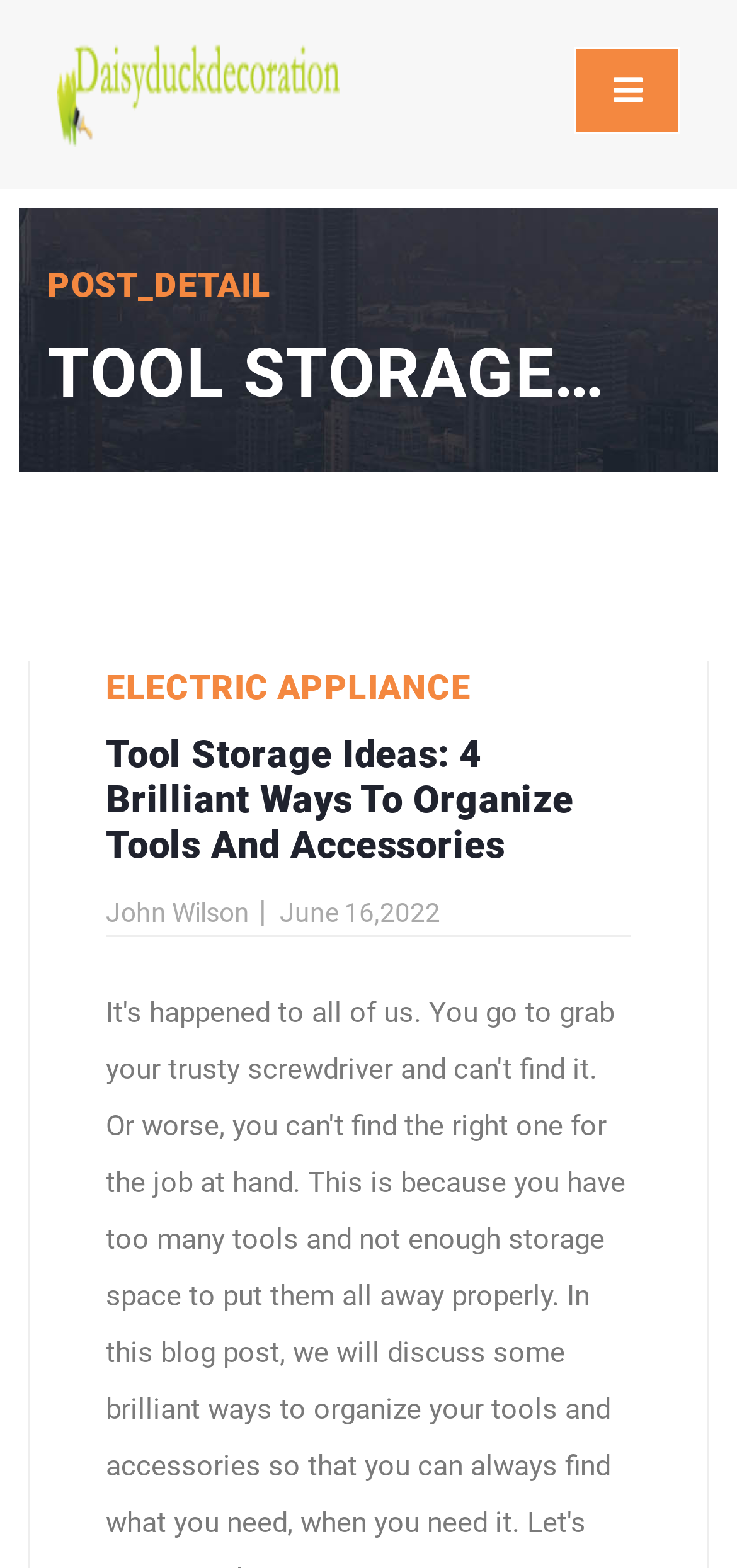Identify the bounding box for the described UI element. Provide the coordinates in (top-left x, top-left y, bottom-right x, bottom-right y) format with values ranging from 0 to 1: John Wilson

[0.144, 0.572, 0.338, 0.591]